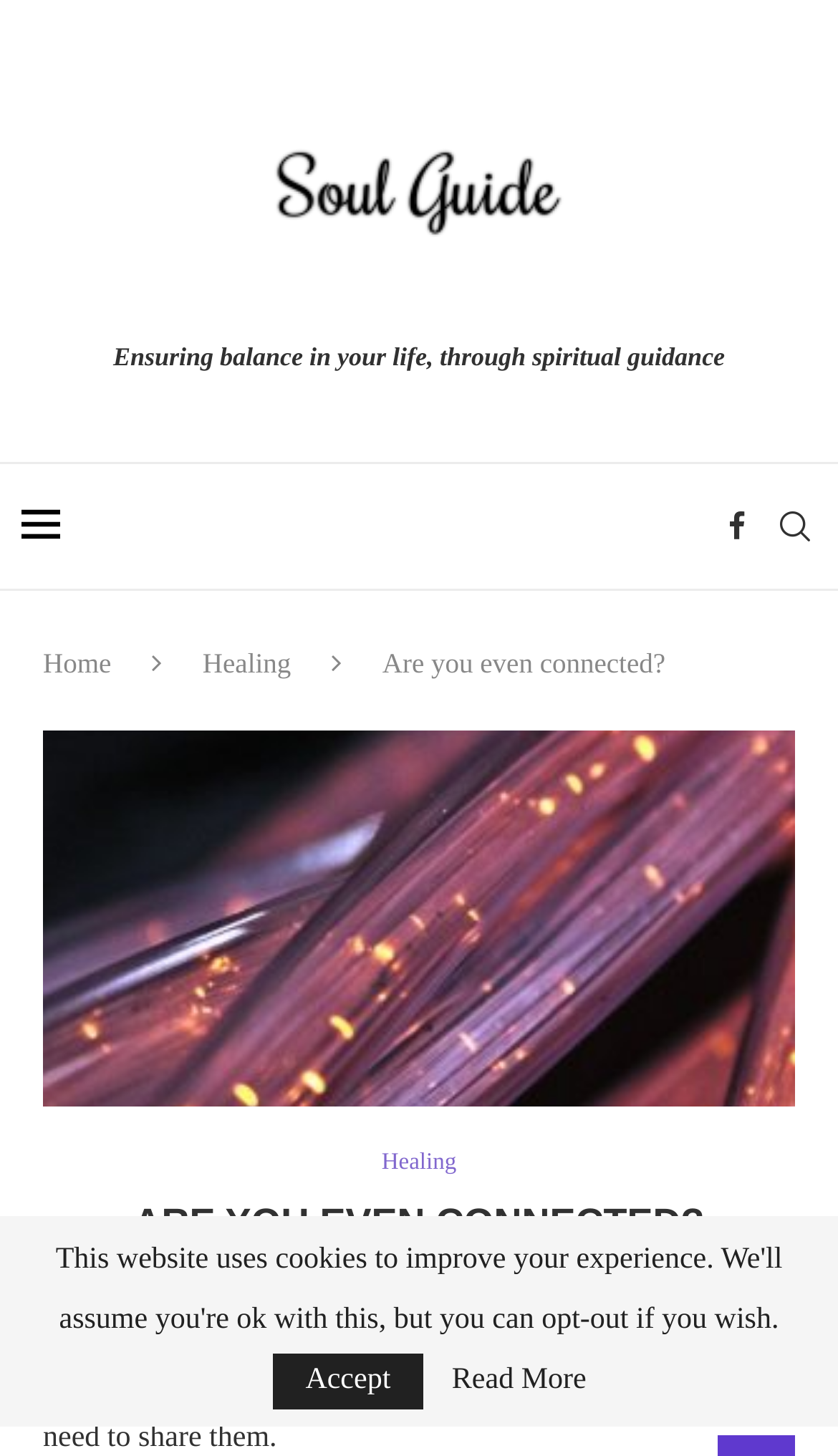Determine the bounding box coordinates of the clickable region to execute the instruction: "Visit the Facebook page". The coordinates should be four float numbers between 0 and 1, denoted as [left, top, right, bottom].

[0.869, 0.319, 0.89, 0.404]